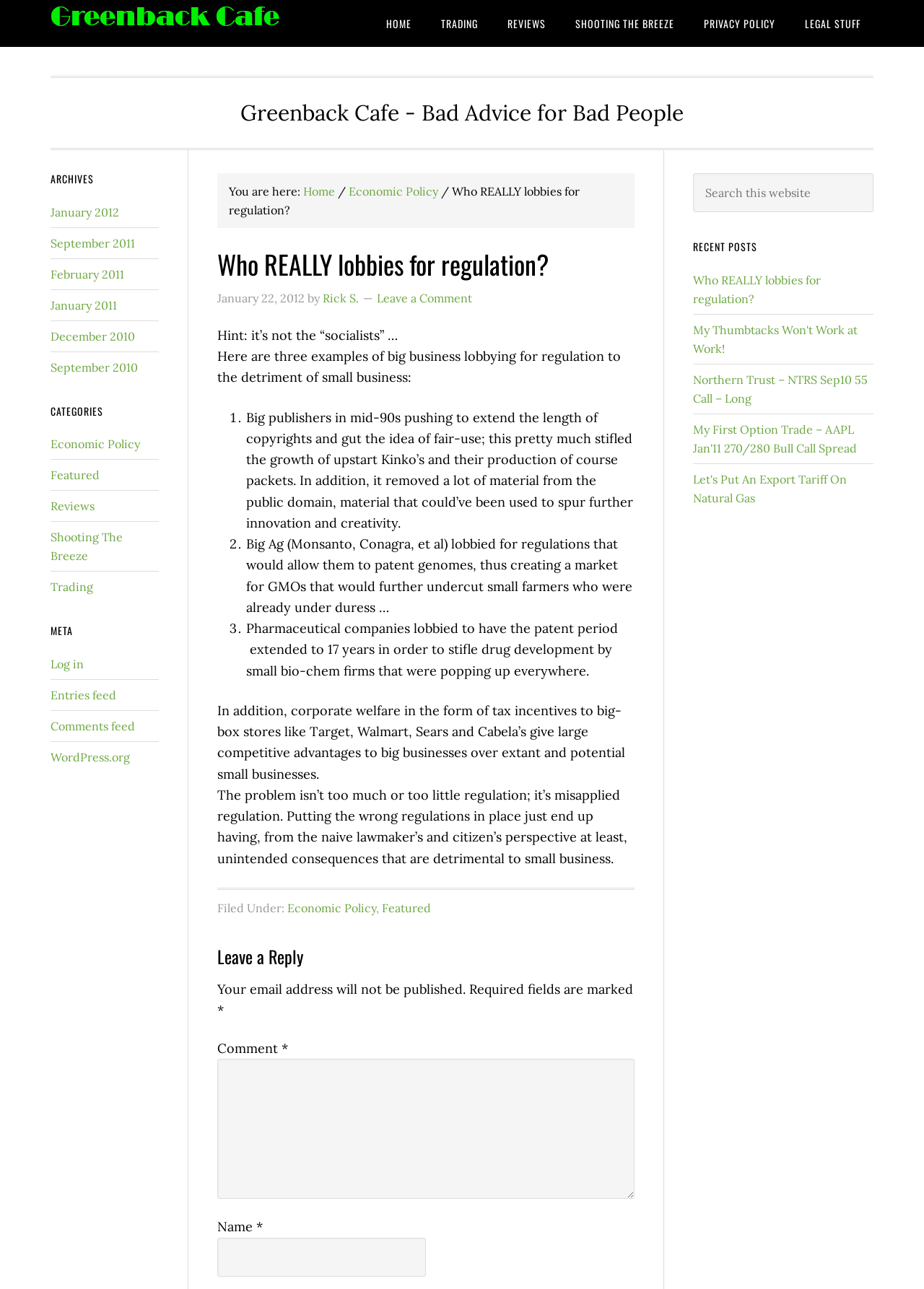What is the category of the article 'Who REALLY lobbies for regulation?'?
Please provide a single word or phrase in response based on the screenshot.

Economic Policy